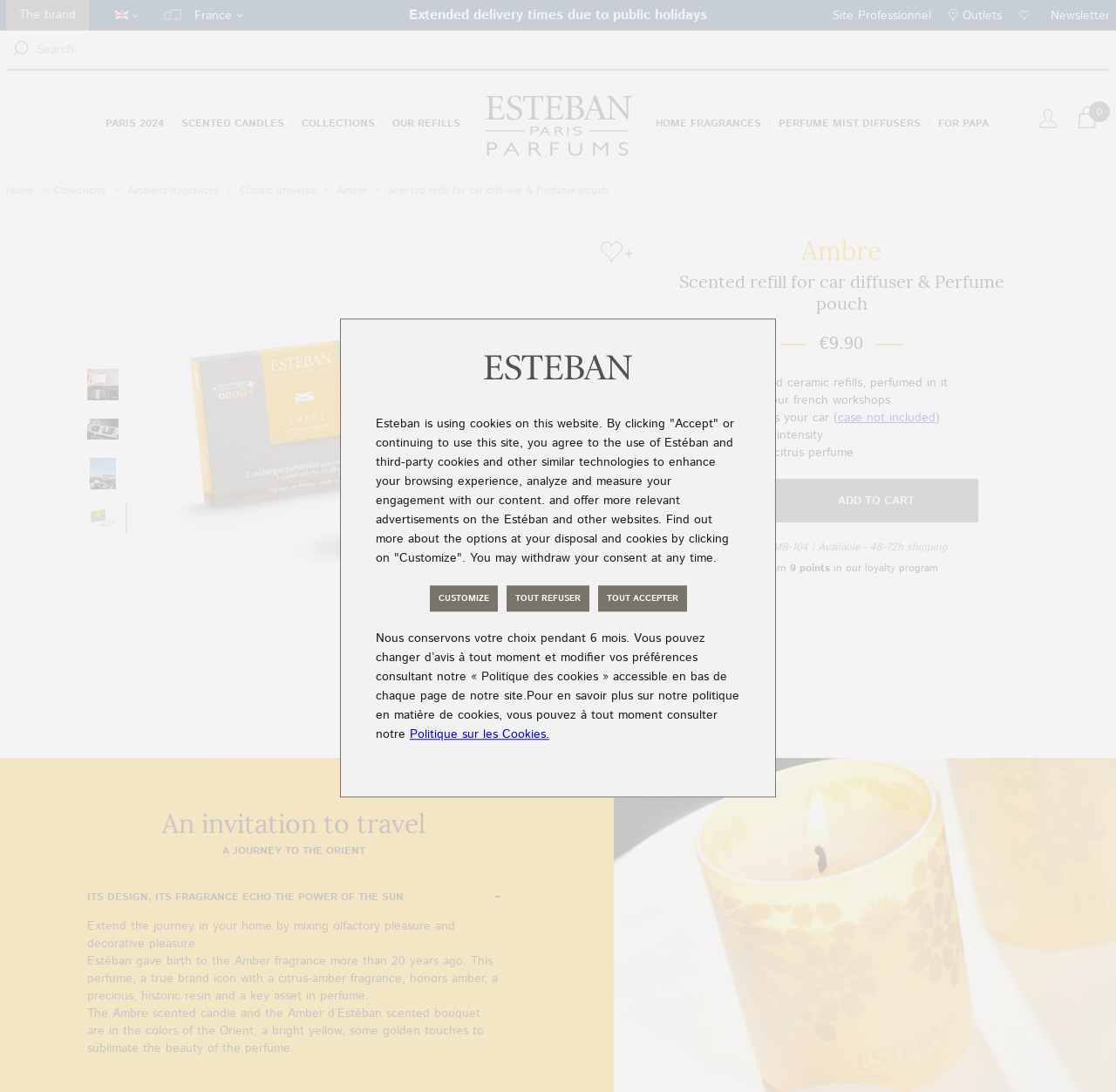Identify the bounding box coordinates for the element you need to click to achieve the following task: "Go to Paris 2024 page". The coordinates must be four float values ranging from 0 to 1, formatted as [left, top, right, bottom].

[0.095, 0.097, 0.147, 0.129]